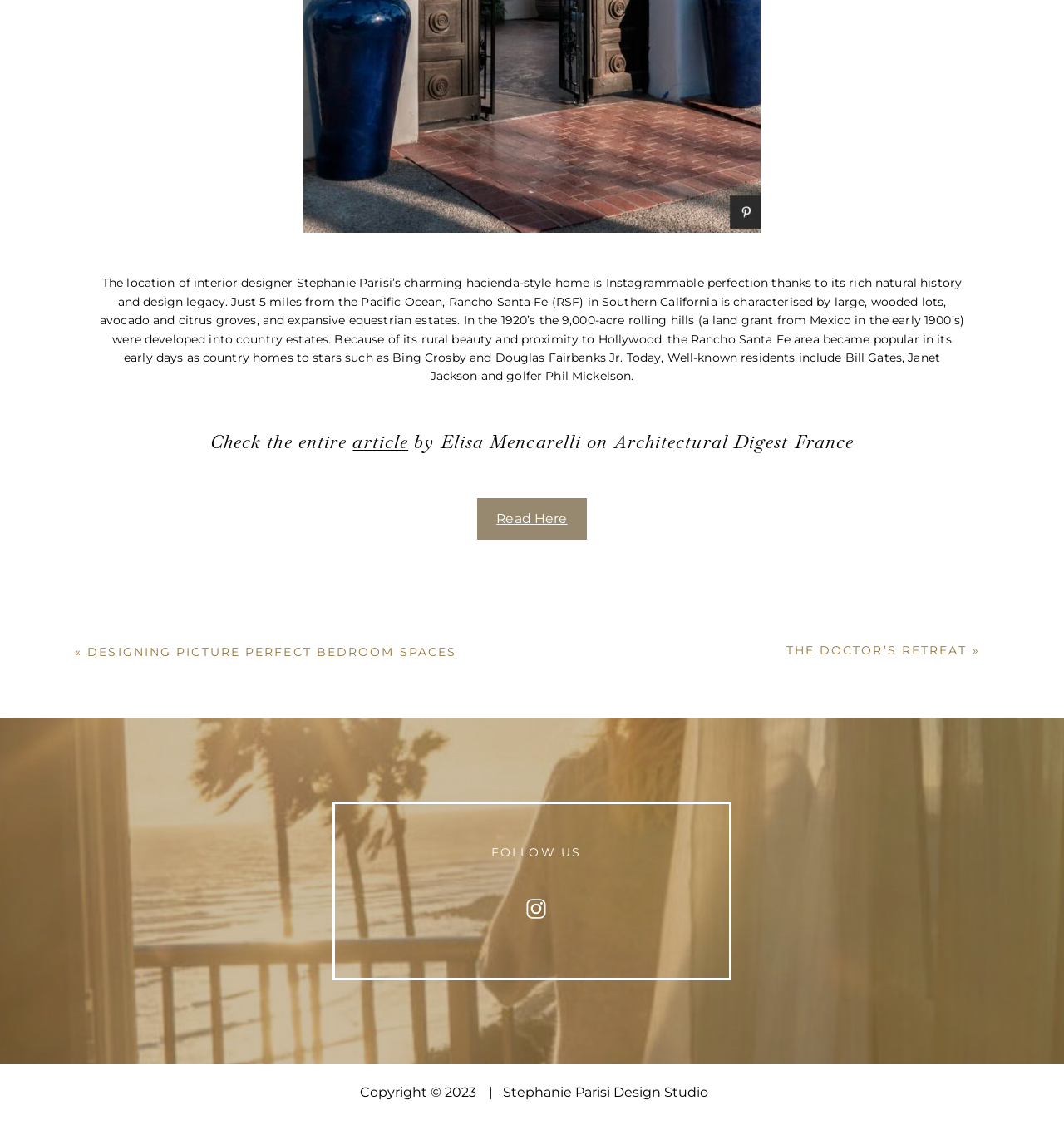Please provide a comprehensive answer to the question below using the information from the image: What is the name of the interior designer mentioned in the article?

The article mentions the location of interior designer Stephanie Parisi’s charming hacienda-style home, which is Instagrammable perfection thanks to its rich natural history and design legacy.